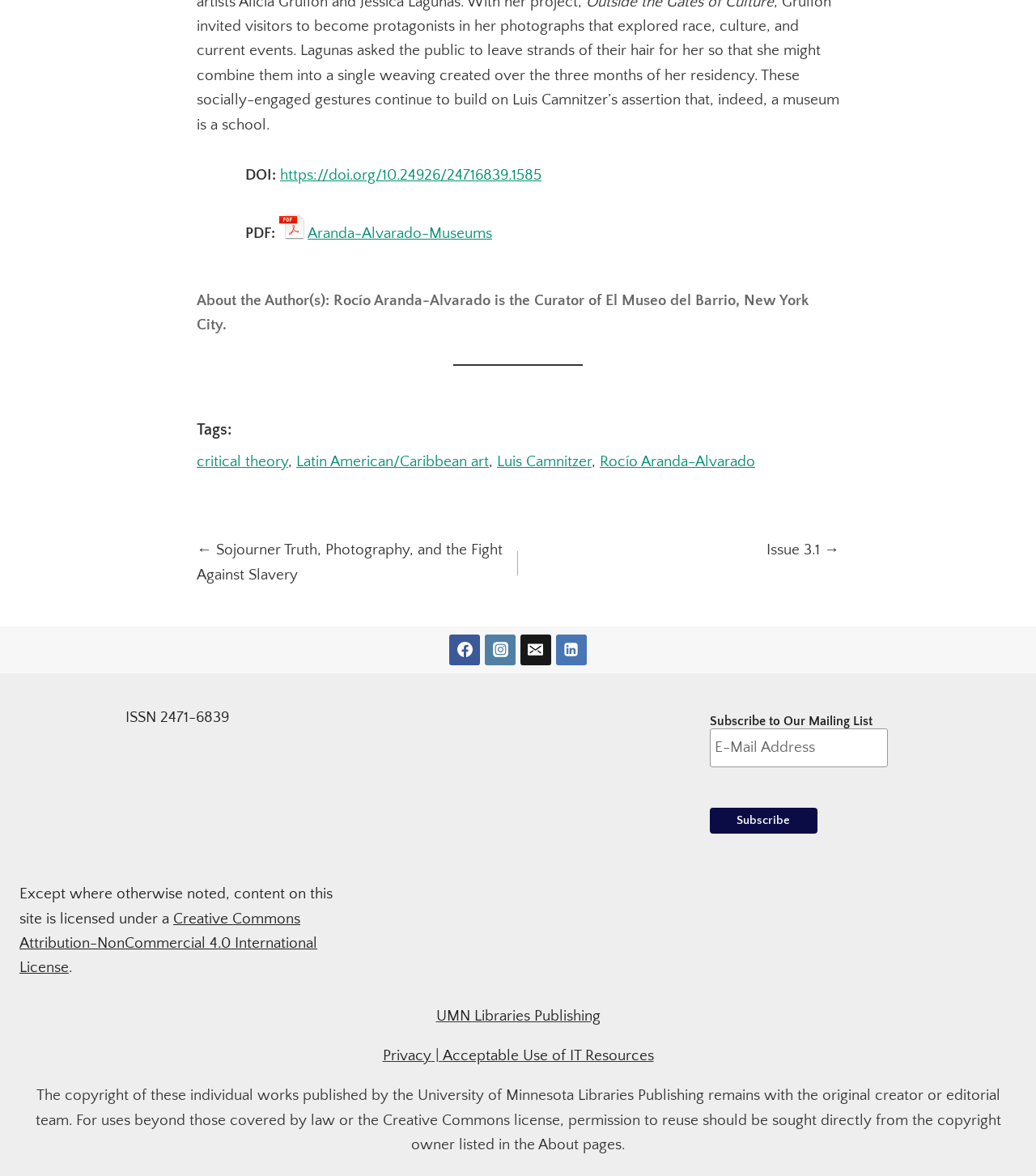Can you find the bounding box coordinates for the element to click on to achieve the instruction: "Subscribe to the mailing list"?

[0.685, 0.687, 0.789, 0.709]